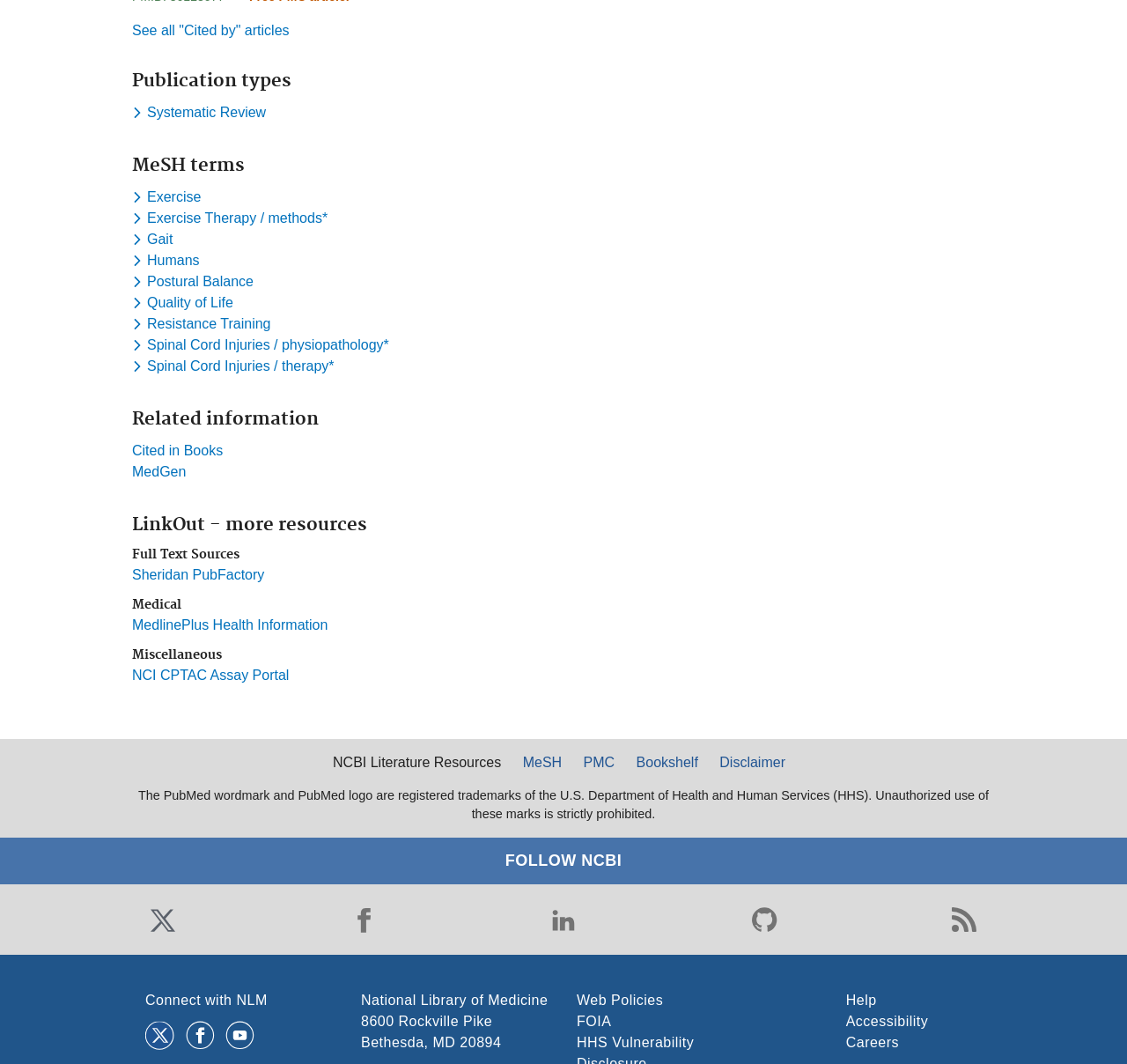Could you highlight the region that needs to be clicked to execute the instruction: "Connect with NLM"?

[0.129, 0.933, 0.237, 0.947]